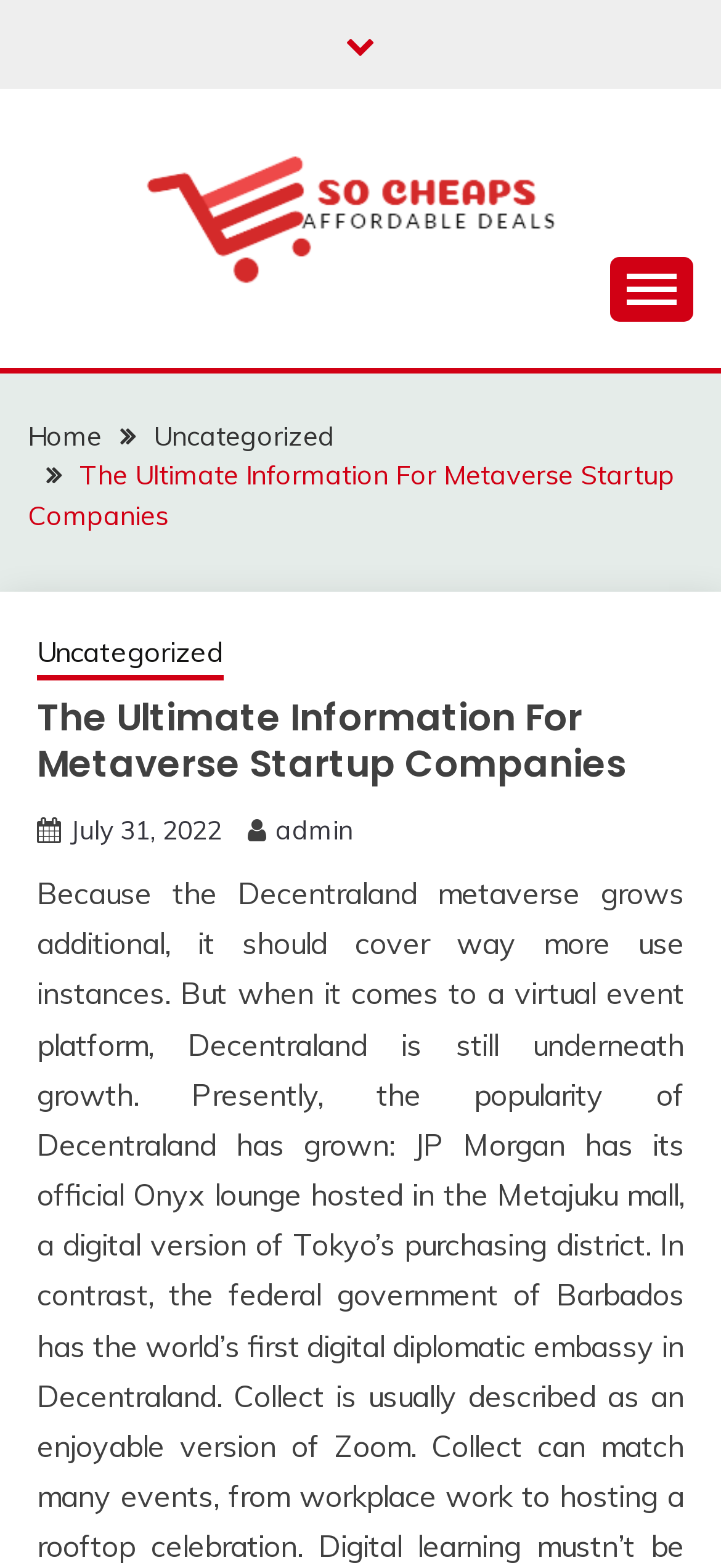Extract the bounding box for the UI element that matches this description: "Home".

[0.038, 0.267, 0.141, 0.289]